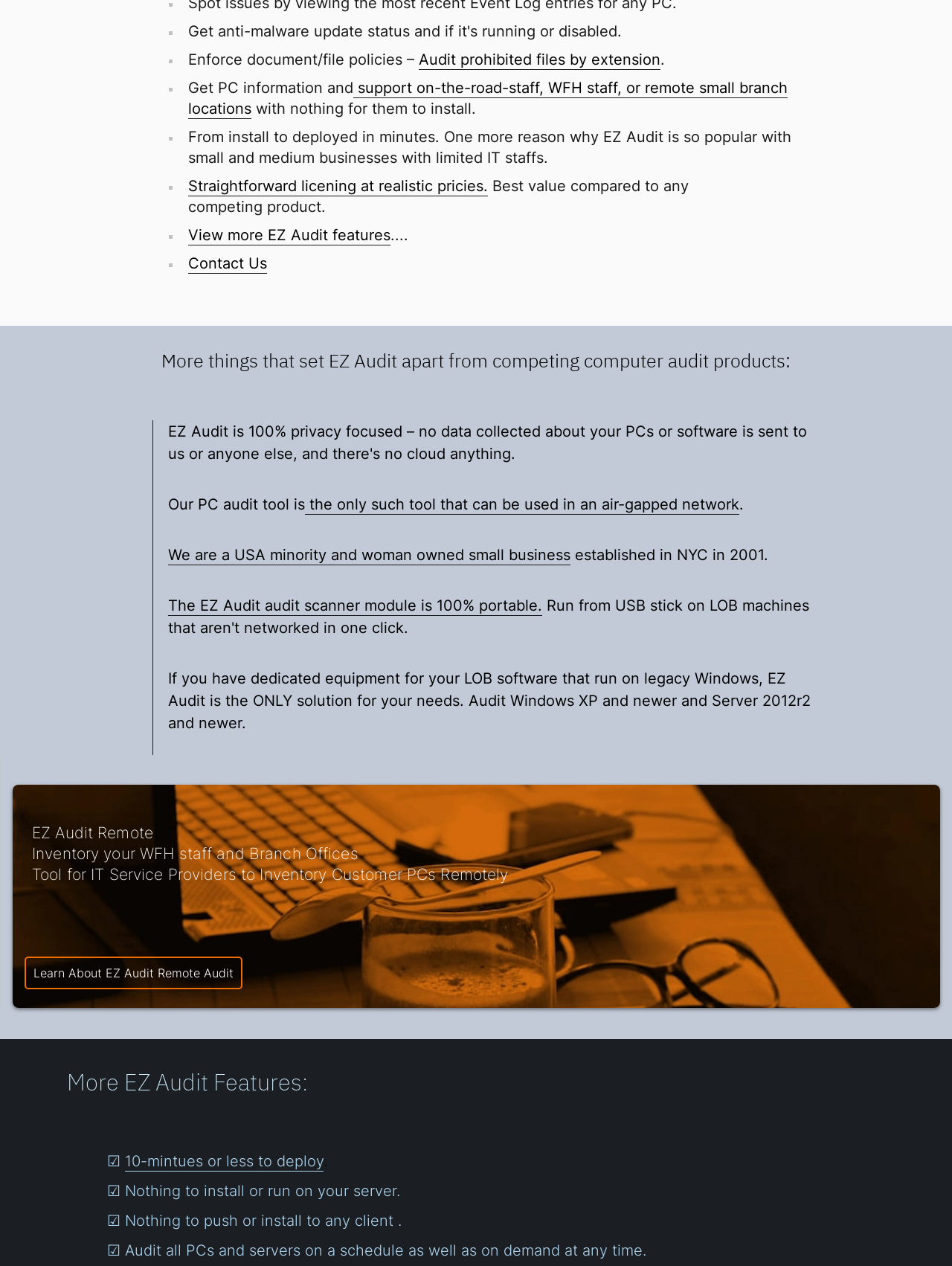Predict the bounding box coordinates of the area that should be clicked to accomplish the following instruction: "Contact Us". The bounding box coordinates should consist of four float numbers between 0 and 1, i.e., [left, top, right, bottom].

[0.198, 0.201, 0.281, 0.216]